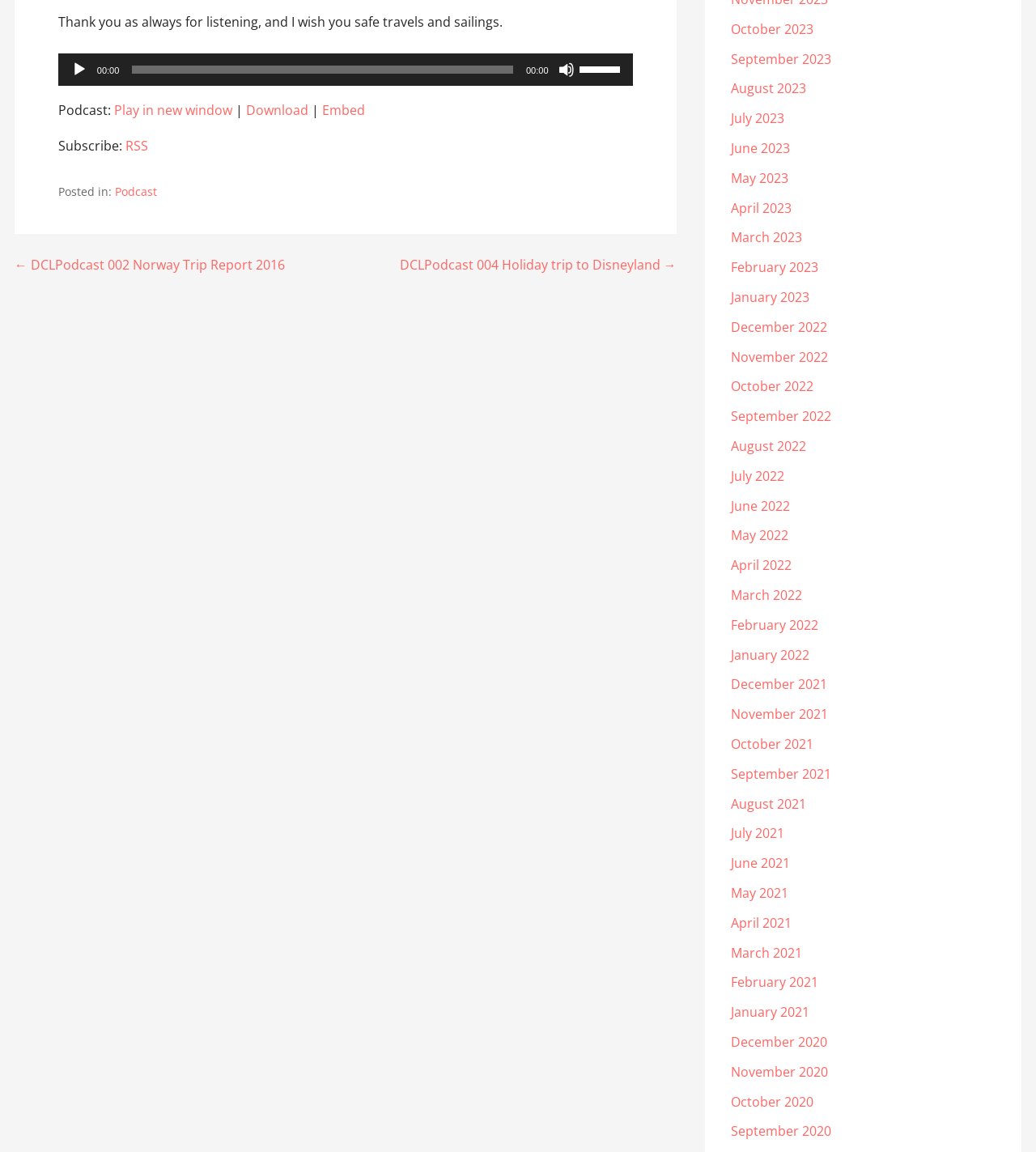Please find the bounding box coordinates of the clickable region needed to complete the following instruction: "Mute the audio". The bounding box coordinates must consist of four float numbers between 0 and 1, i.e., [left, top, right, bottom].

[0.539, 0.053, 0.554, 0.067]